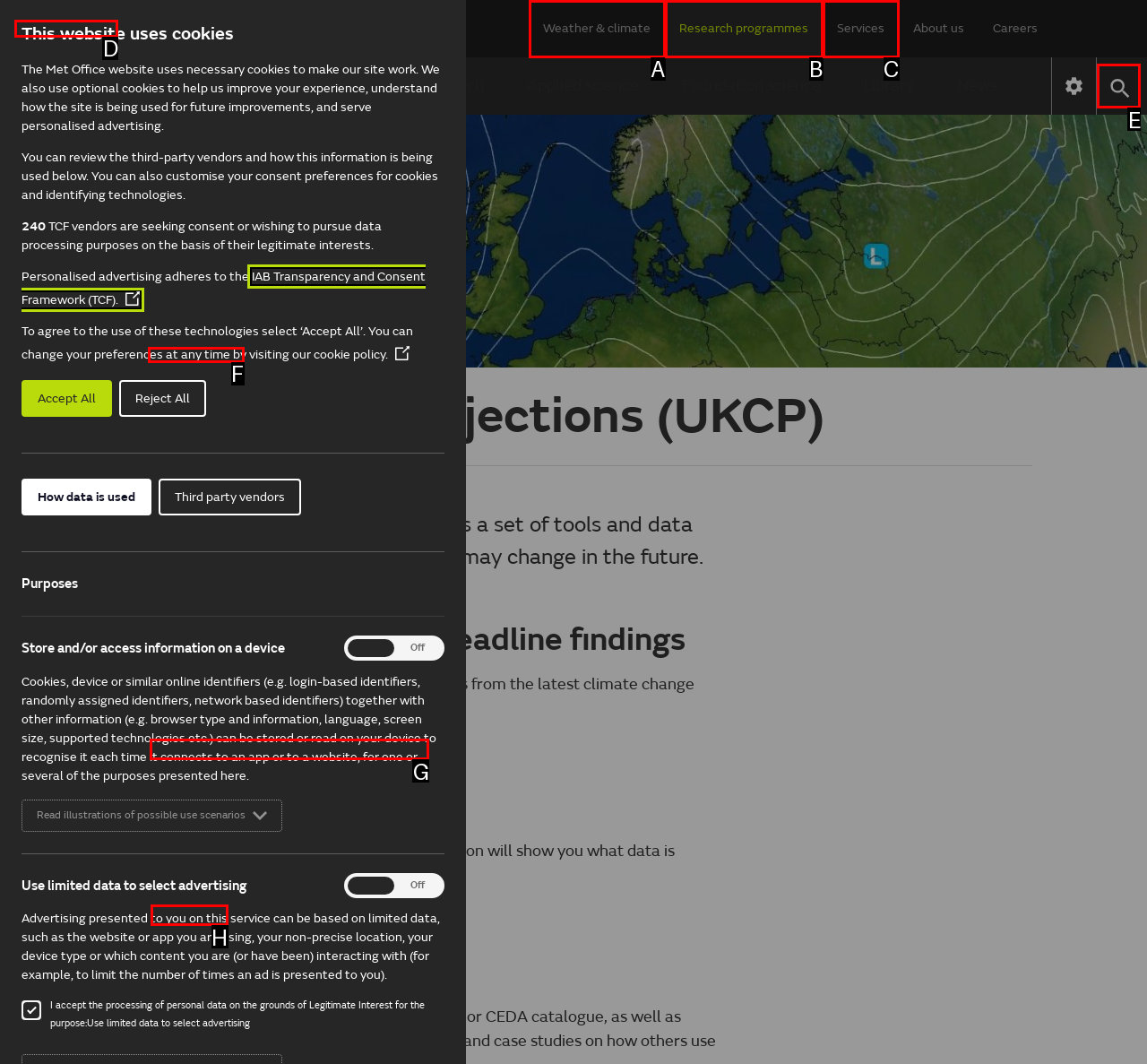From the options shown in the screenshot, tell me which lettered element I need to click to complete the task: Read about 'UKCP summaries and headline findings'.

G